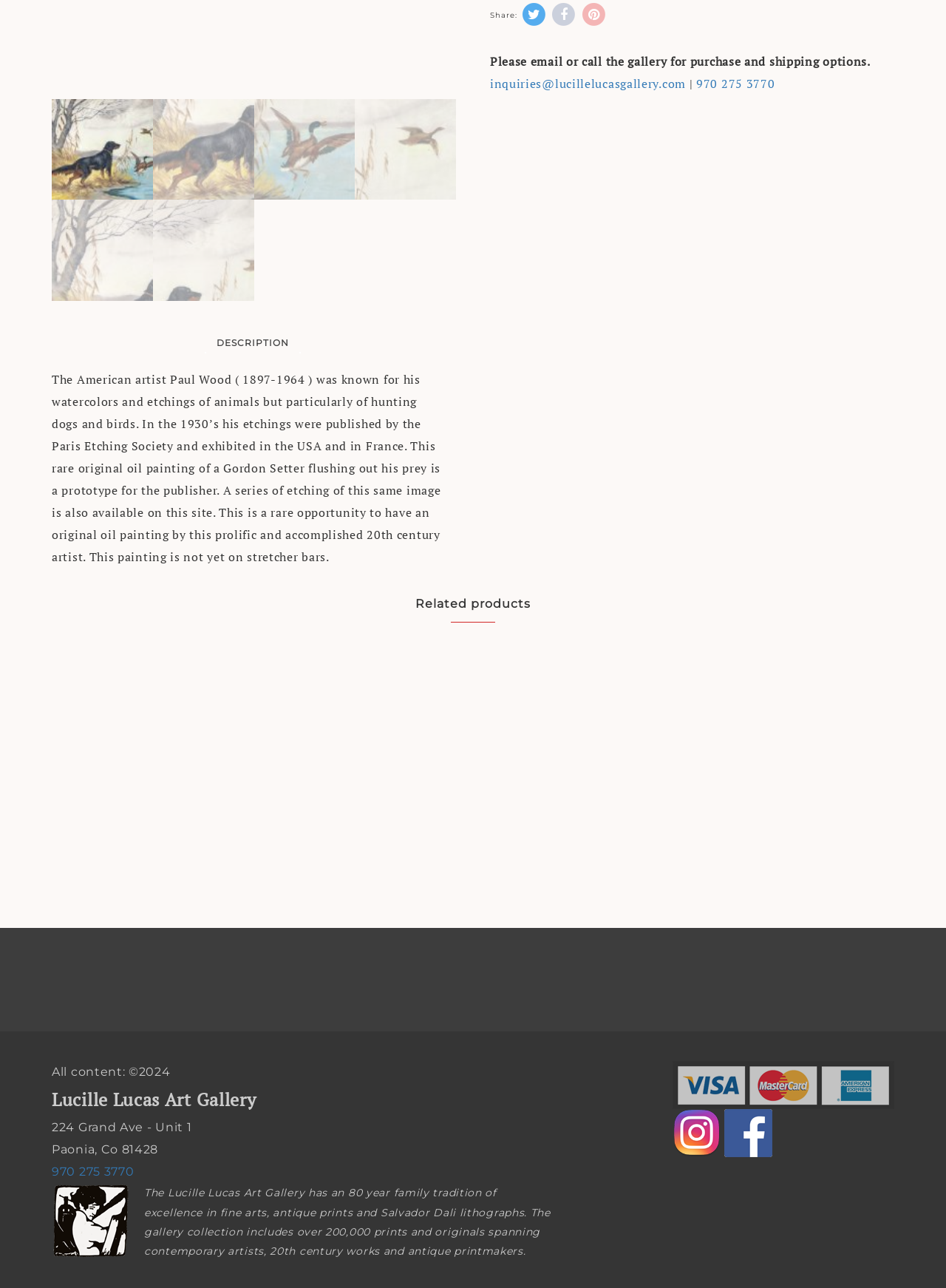Given the description "parent_node: Share:", determine the bounding box of the corresponding UI element.

[0.582, 0.005, 0.61, 0.016]